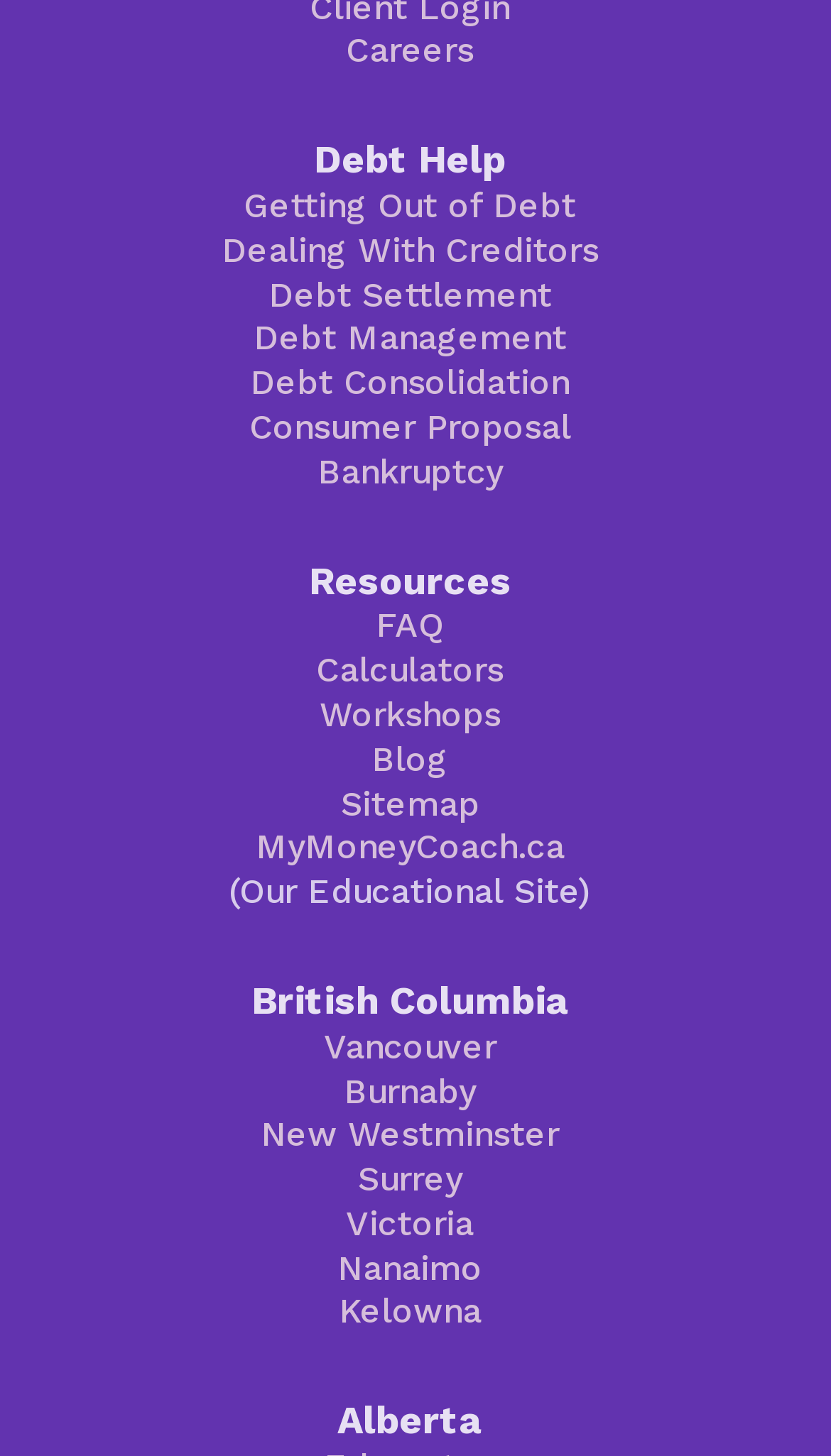Give a one-word or short phrase answer to this question: 
What is the purpose of the 'Debt Settlement' link?

Debt relief